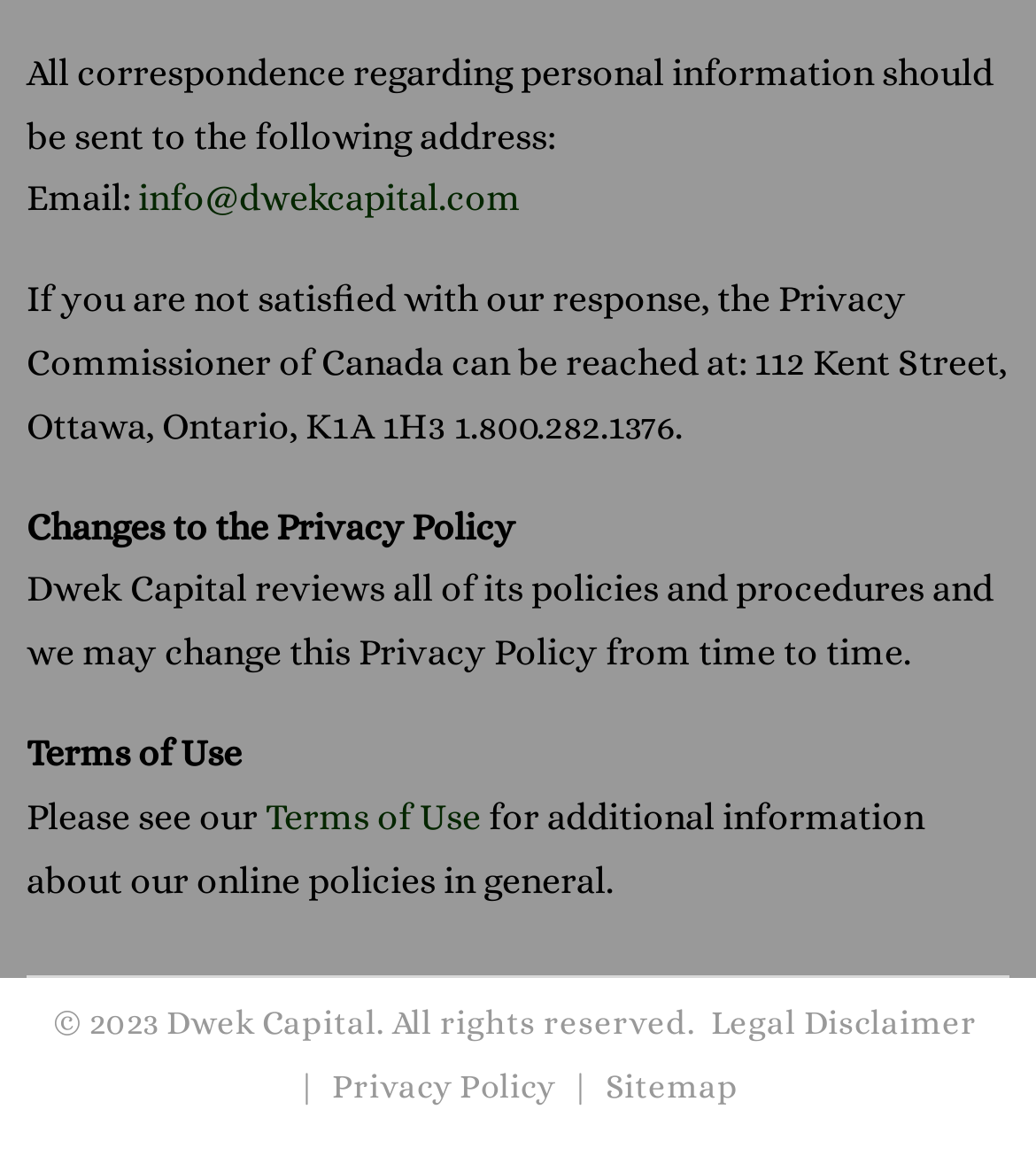Please provide the bounding box coordinate of the region that matches the element description: Sitemap. Coordinates should be in the format (top-left x, top-left y, bottom-right x, bottom-right y) and all values should be between 0 and 1.

[0.585, 0.921, 0.713, 0.956]